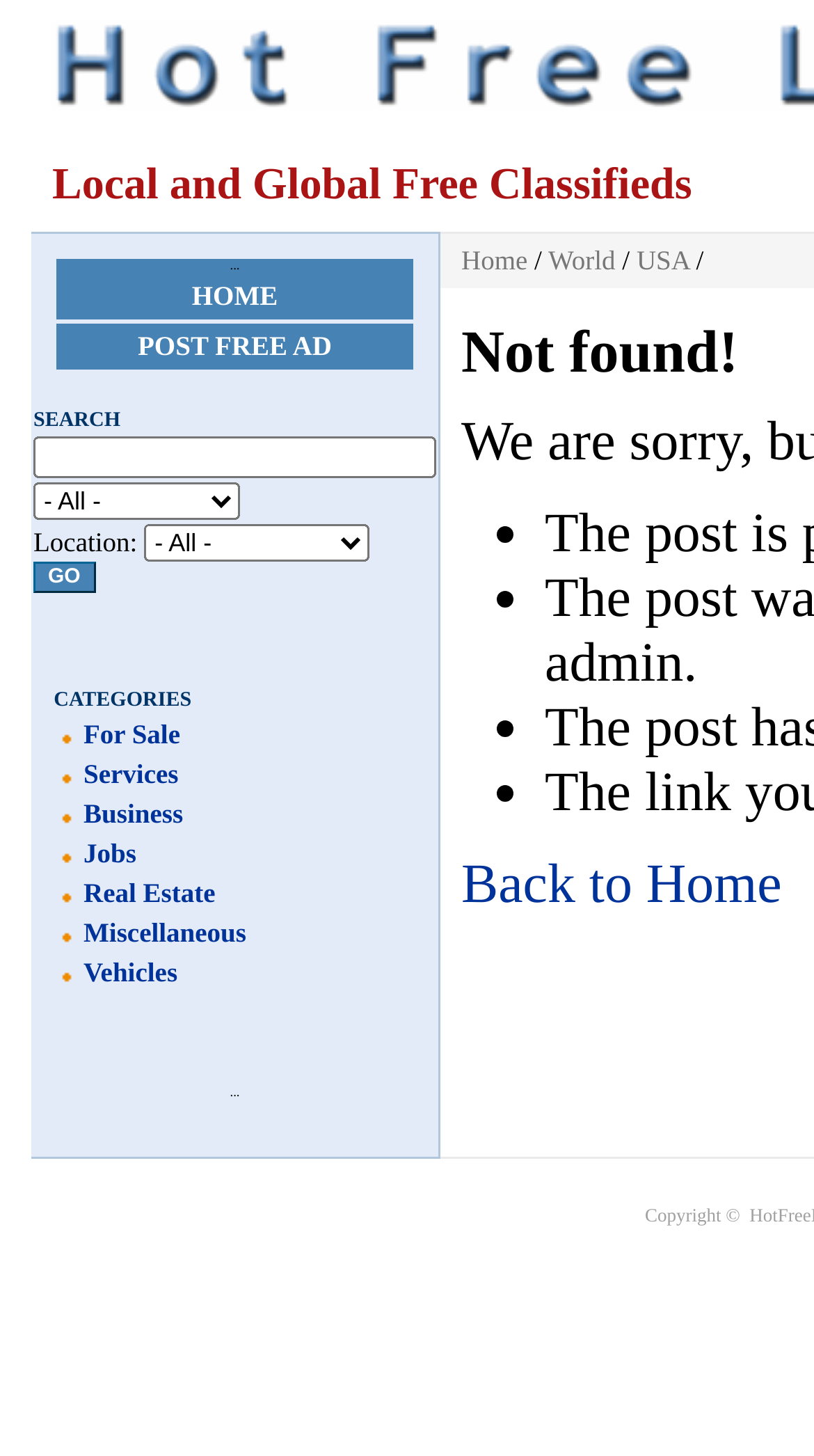Identify the bounding box of the UI element that matches this description: "Real Estate".

[0.103, 0.602, 0.265, 0.624]